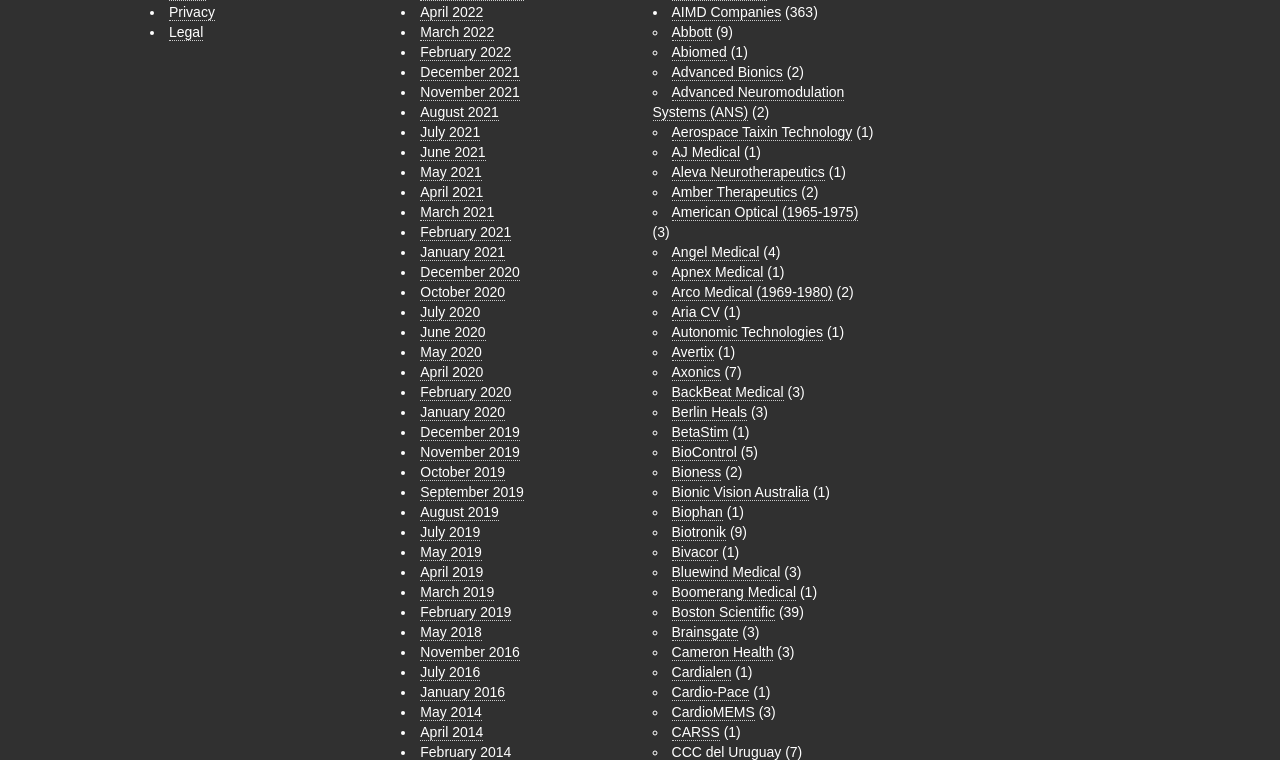How many list markers are there?
By examining the image, provide a one-word or phrase answer.

40